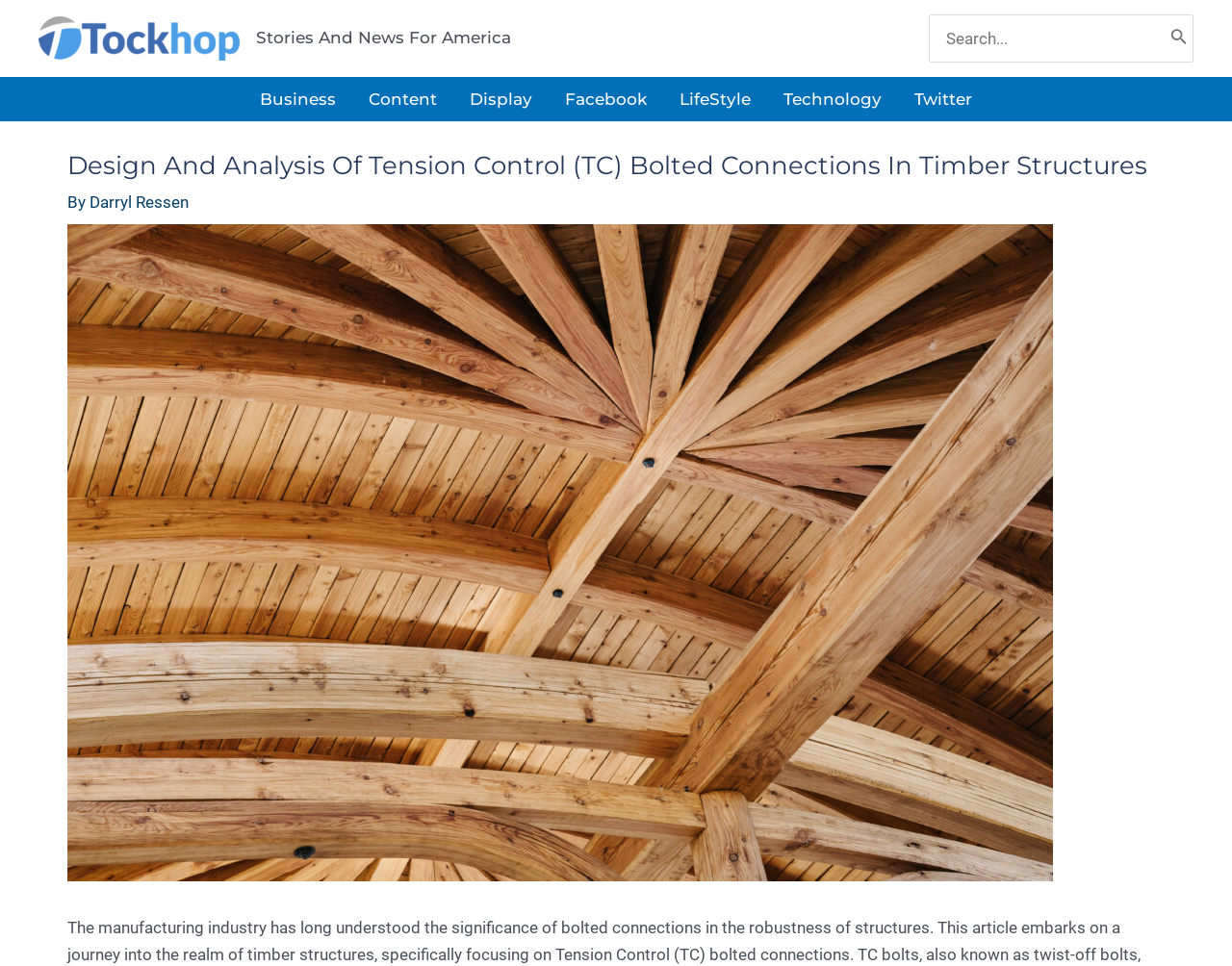Determine the bounding box for the HTML element described here: "LifeStyle". The coordinates should be given as [left, top, right, bottom] with each number being a float between 0 and 1.

[0.538, 0.08, 0.623, 0.125]